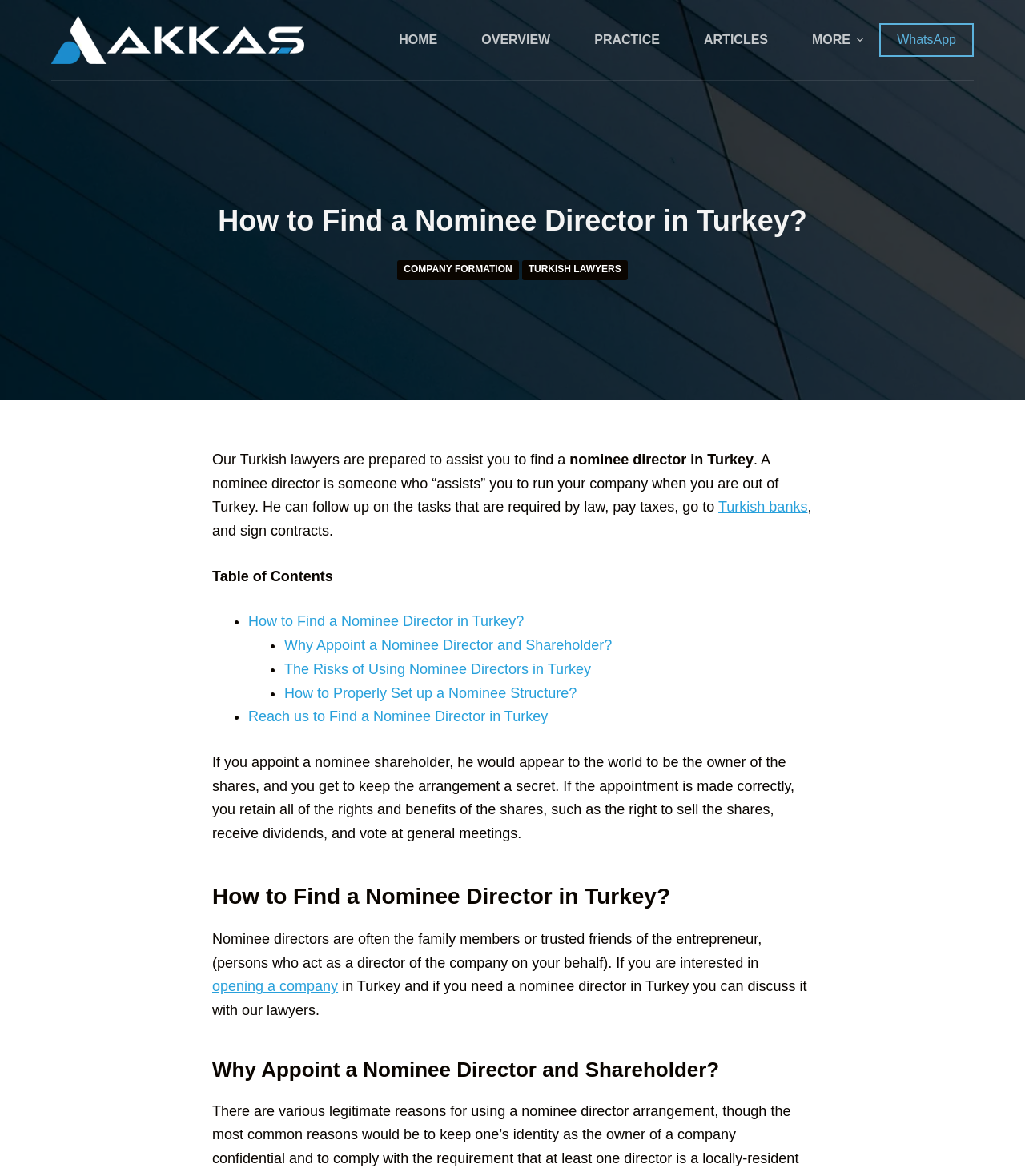What is the role of a nominee director?
Refer to the image and provide a concise answer in one word or phrase.

To follow up on tasks required by law